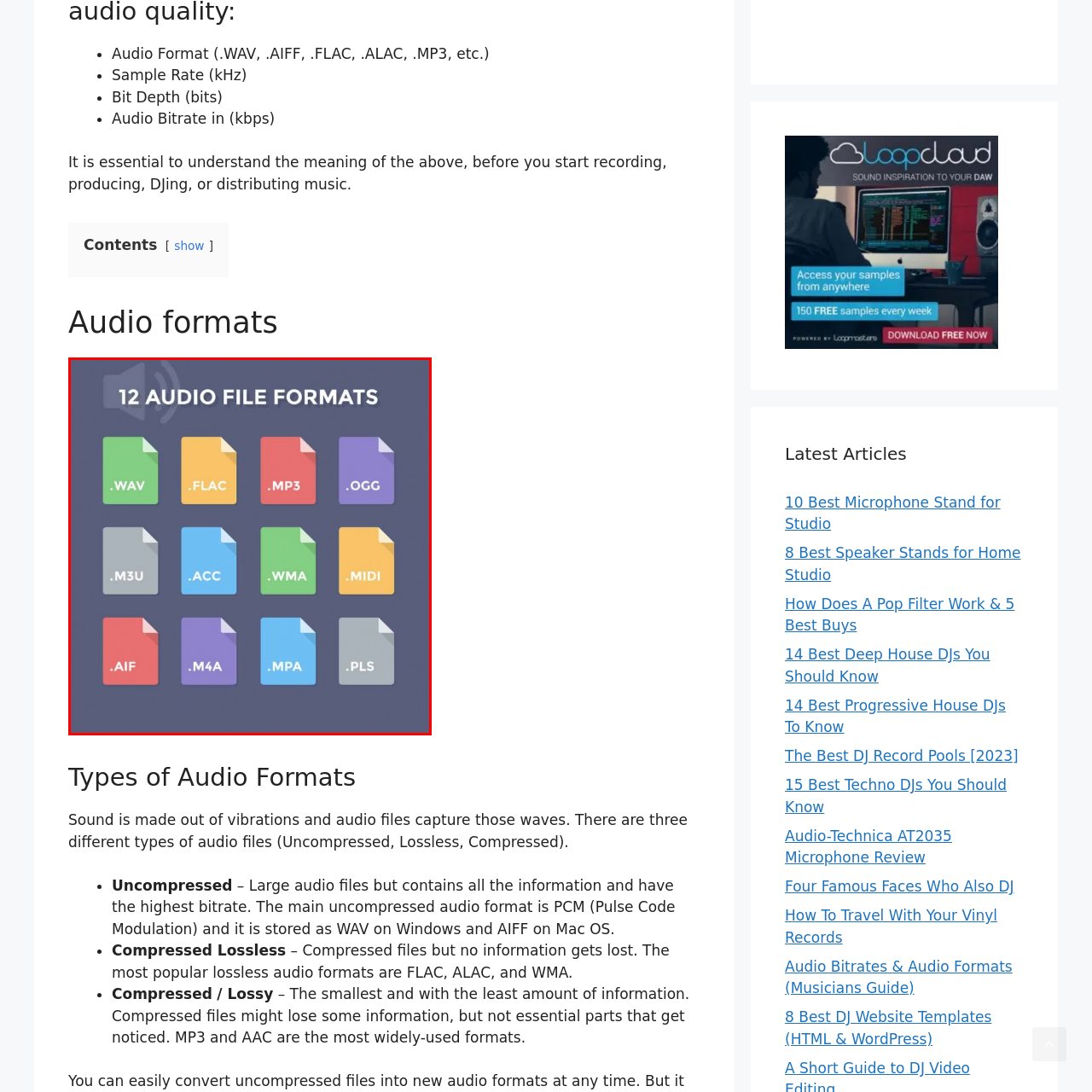Direct your attention to the part of the image marked by the red boundary and give a detailed response to the following question, drawing from the image: What is the icon above the title '12 AUDIO FILE FORMATS'?

The question asks about the icon above the title '12 AUDIO FILE FORMATS'. According to the caption, the icon is a speaker, which suggests the relevance of these formats in audio playback and production.